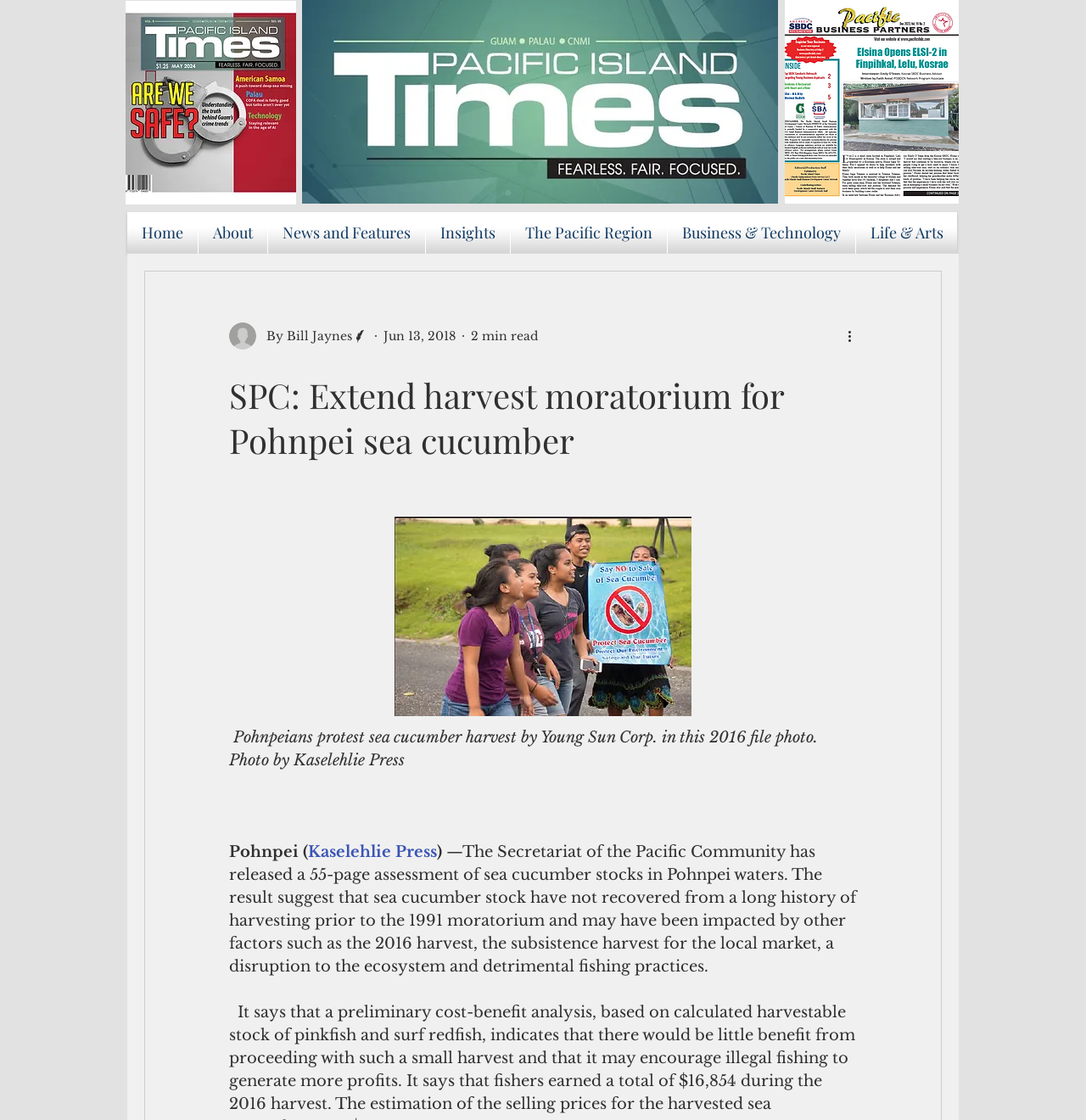Determine the webpage's heading and output its text content.

SPC: Extend harvest moratorium for Pohnpei sea cucumber